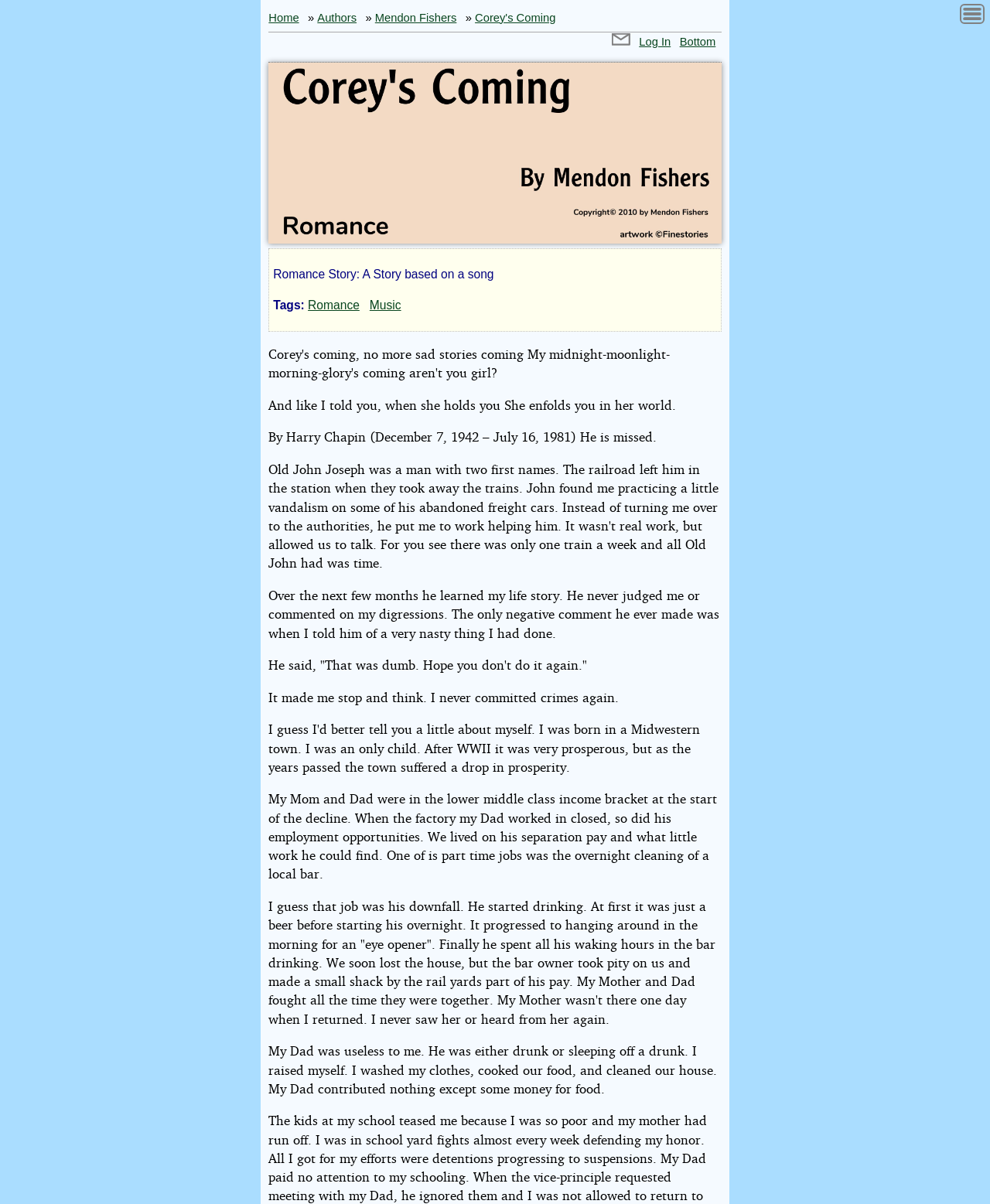What is the current living situation of the narrator and their father?
Kindly offer a comprehensive and detailed response to the question.

I found the answer by reading the story, where it mentions that the narrator's family lost their house and the bar owner took pity on them, providing a small shack by the rail yards as part of the father's pay.